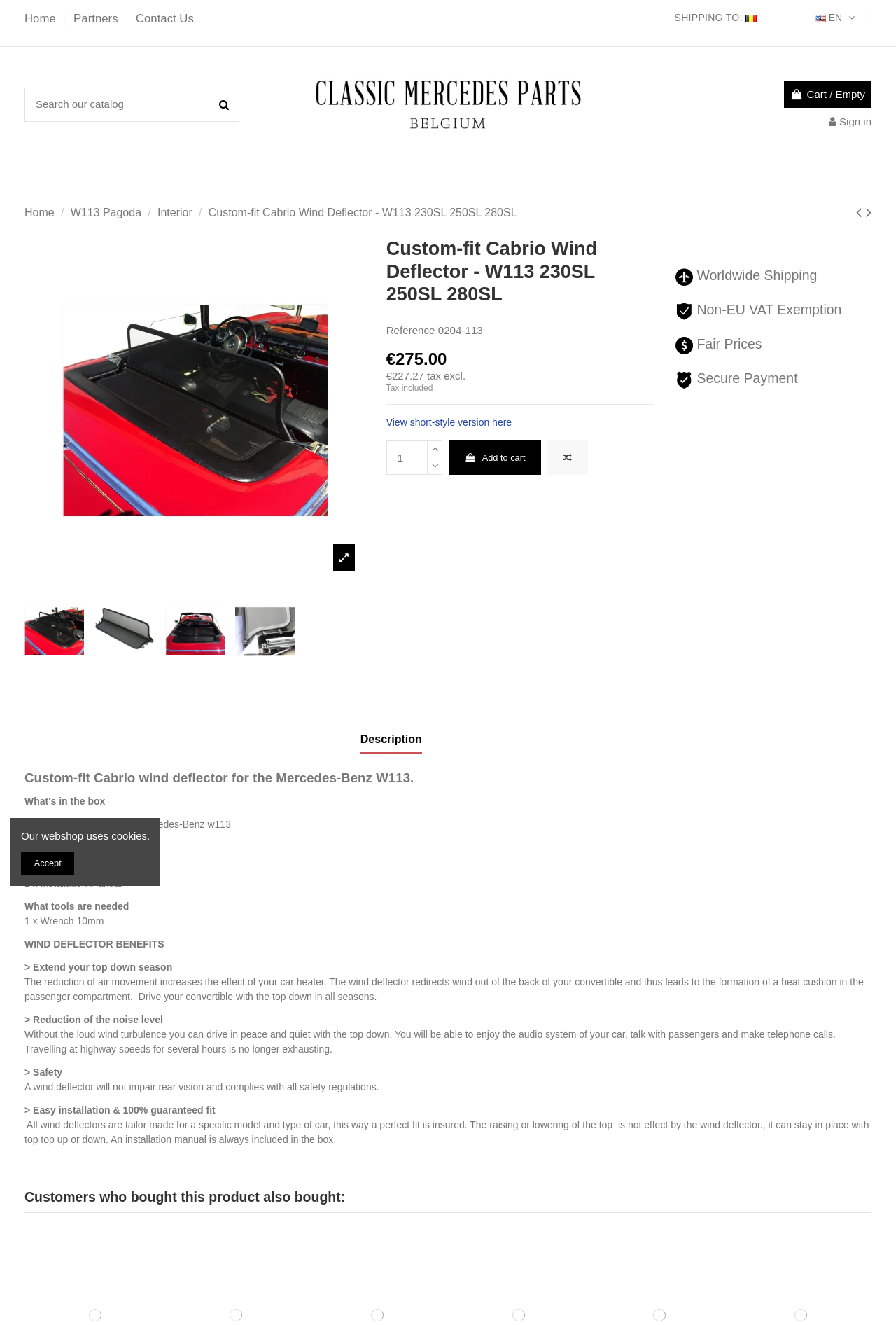Analyze the image and answer the question with as much detail as possible: 
What is included in the product package?

I found the contents of the product package by looking at the static text elements with the texts '1 x Wind deflector for the Mercedes-Benz w113', '4 x Wind deflector brackets', and other similar texts which are likely to be the contents of the product package.